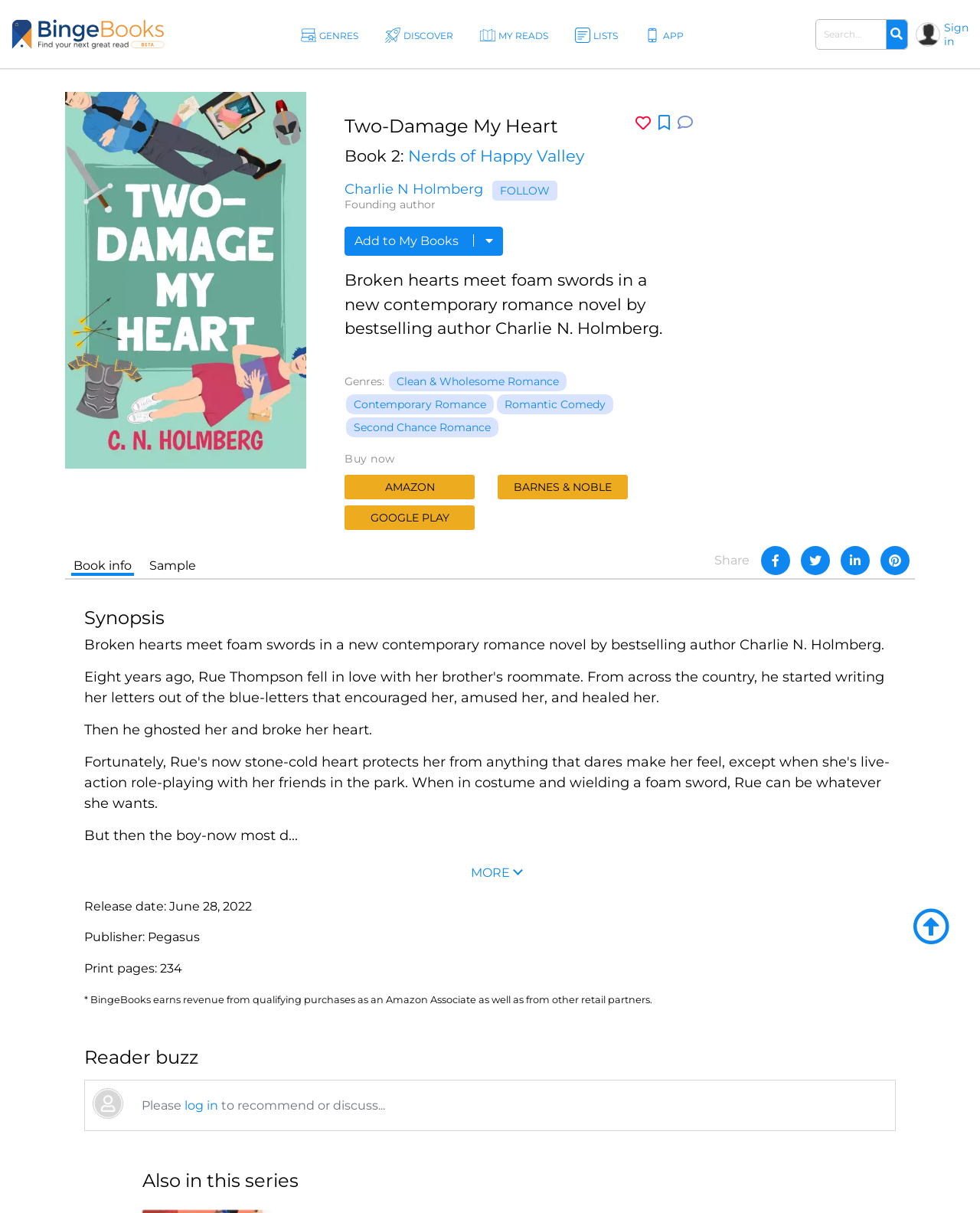Please find the bounding box for the UI component described as follows: "Second Chance Romance".

[0.353, 0.344, 0.509, 0.36]